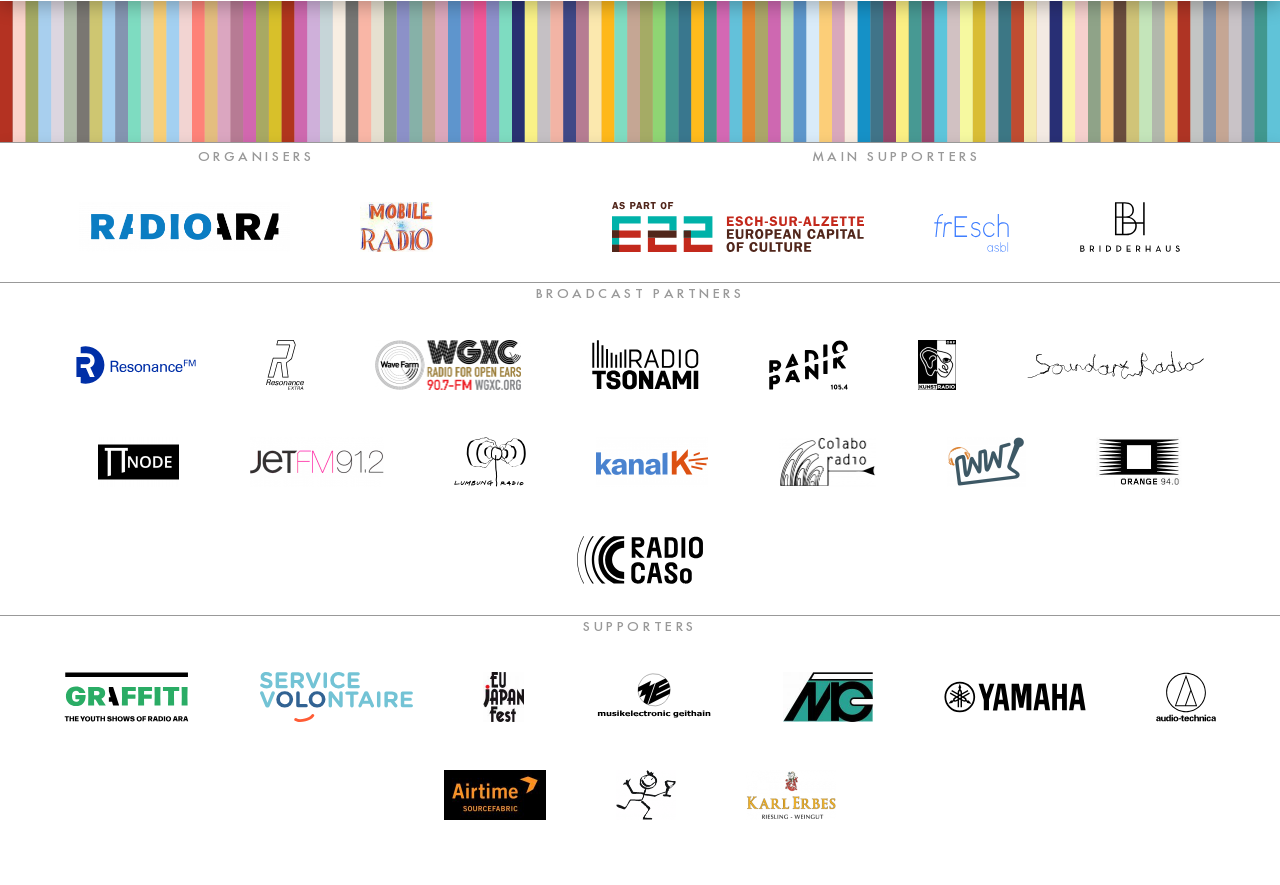Determine the bounding box coordinates of the clickable region to carry out the instruction: "Click on Radio ARA".

[0.062, 0.228, 0.226, 0.318]